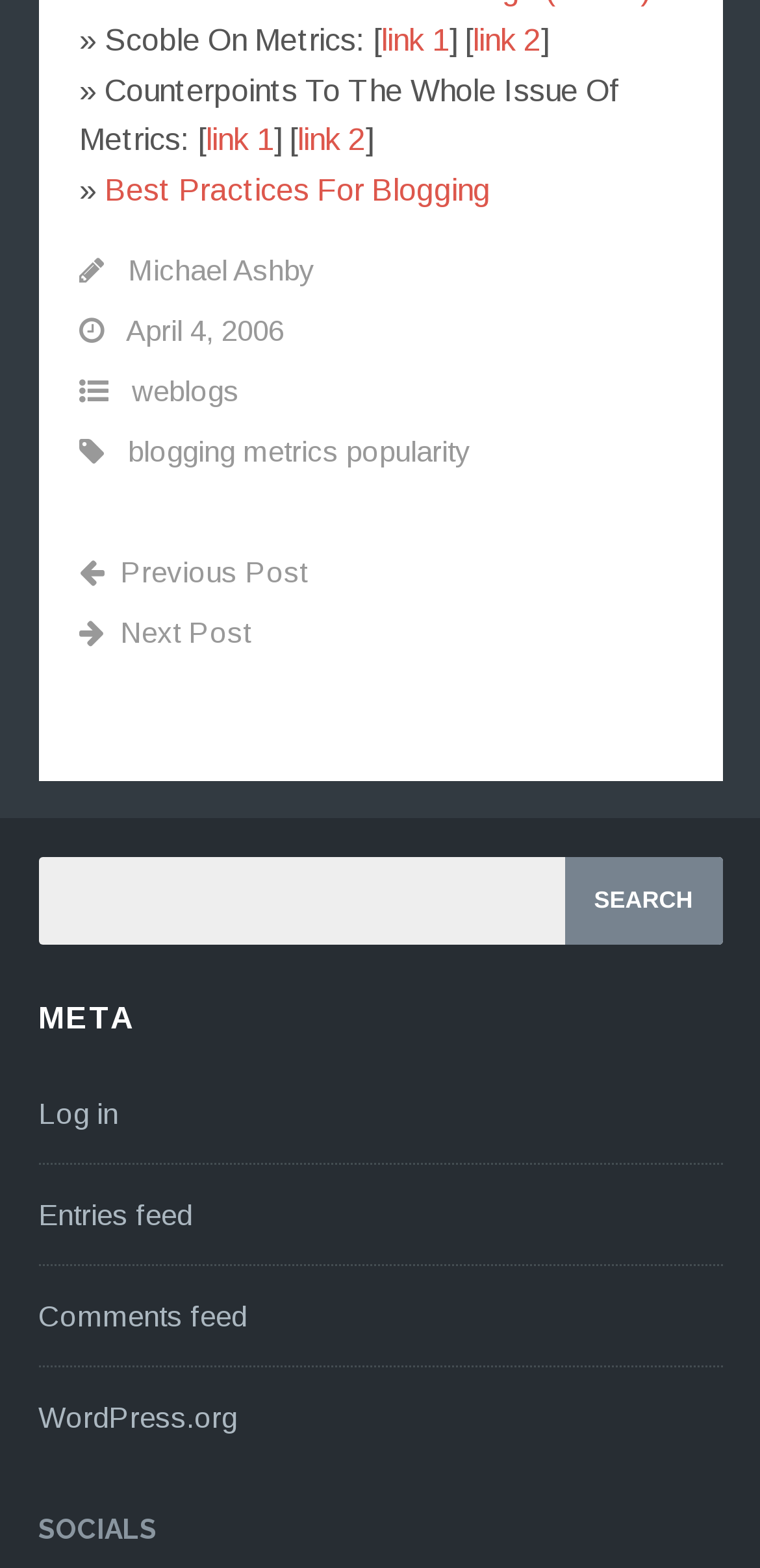Pinpoint the bounding box coordinates of the clickable element needed to complete the instruction: "Search for something". The coordinates should be provided as four float numbers between 0 and 1: [left, top, right, bottom].

None